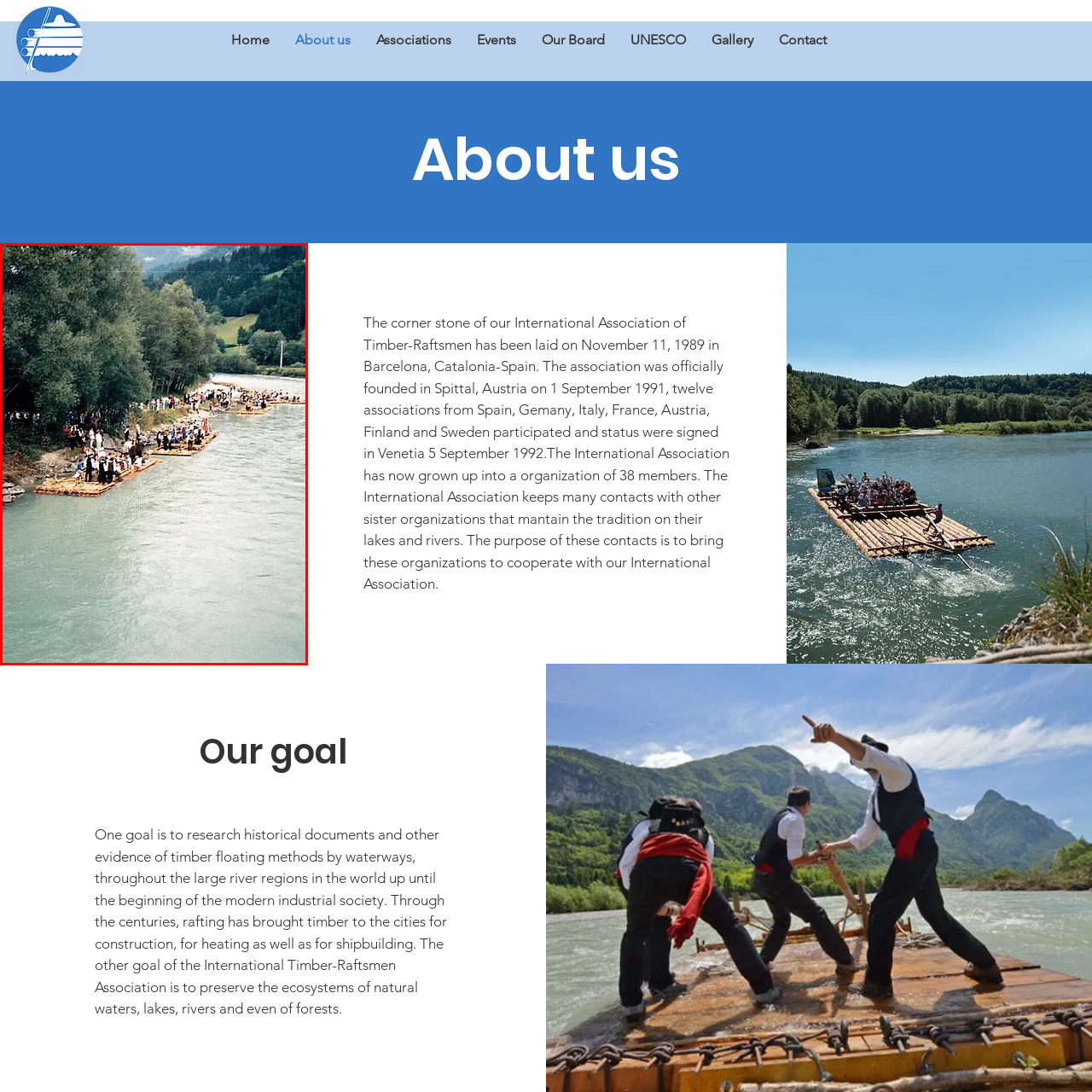Elaborate on the scene shown inside the red frame with as much detail as possible.

The image depicts a lively scene along a river where several wooden rafts are moored. Groups of people, dressed in a variety of clothing, gather on both the riverbank and the rafts, suggesting a social event or festival related to timber rafting. Lush greenery lines the river, with trees providing a natural backdrop to the festivities. In the distance, rolling hills and mountains add to the picturesque landscape, hinting at a serene yet vibrant atmosphere. This scene reflects the traditional practice of timber rafting, highlighting its cultural significance and the community's engagement with this heritage.